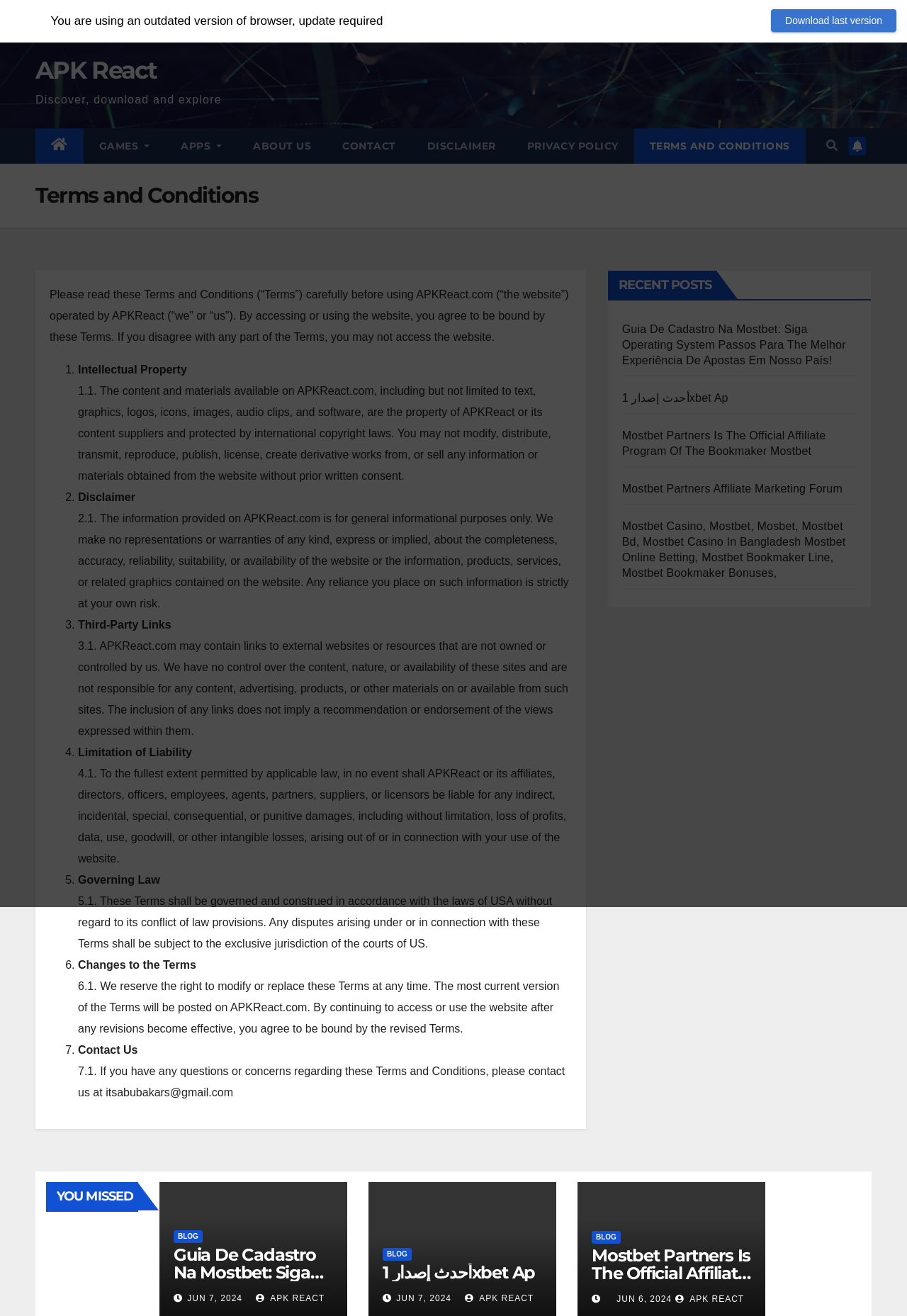Please determine the bounding box coordinates of the clickable area required to carry out the following instruction: "Click on the APK React link". The coordinates must be four float numbers between 0 and 1, represented as [left, top, right, bottom].

[0.039, 0.042, 0.173, 0.065]